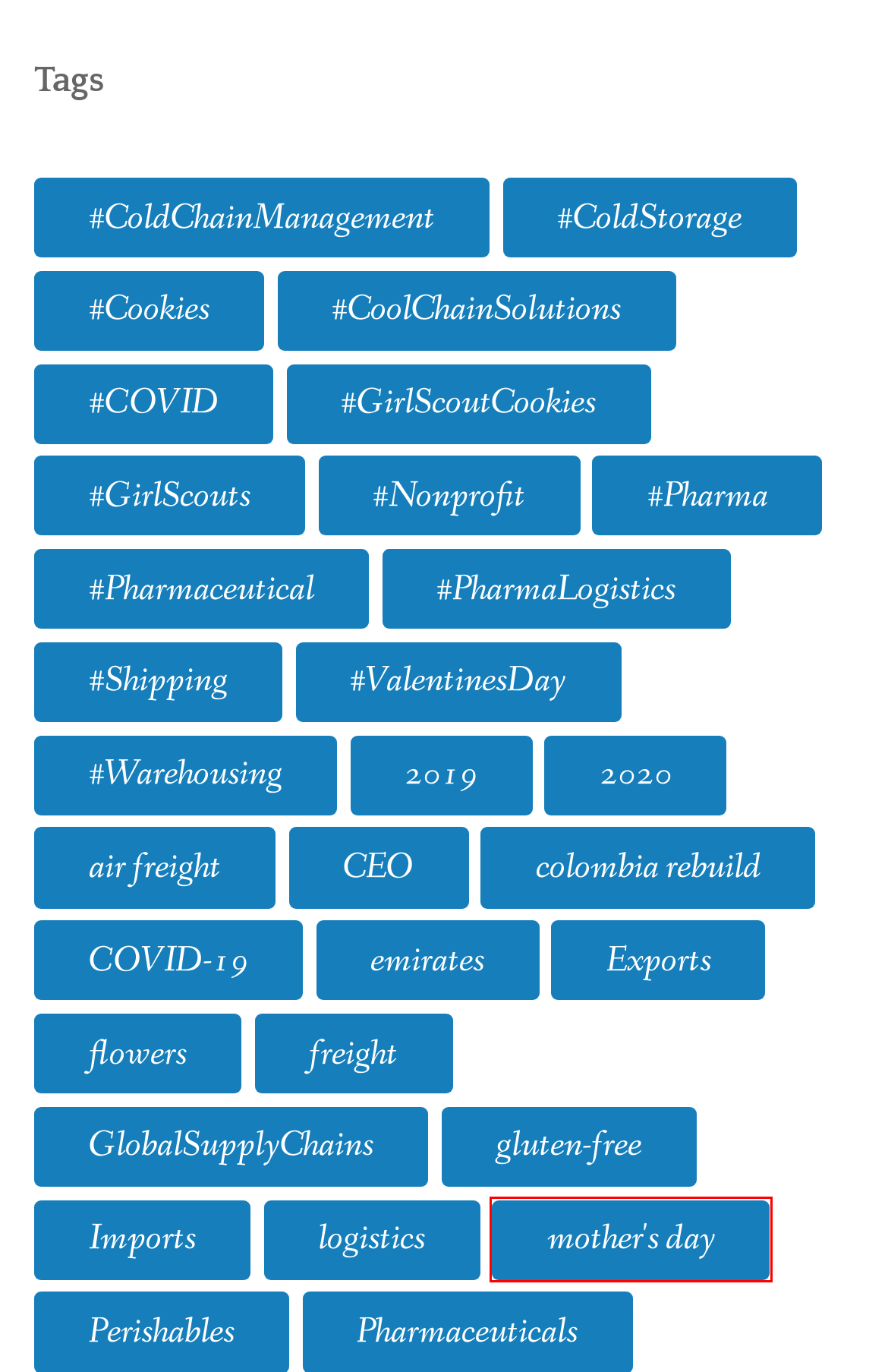Examine the screenshot of a webpage with a red bounding box around a specific UI element. Identify which webpage description best matches the new webpage that appears after clicking the element in the red bounding box. Here are the candidates:
A. #Warehousing Archives - Prime Group - International cargo and logistics services
B. #PharmaLogistics Archives - Prime Group - International cargo and logistics services
C. 2020 Archives - Prime Group - International cargo and logistics services
D. #ValentinesDay Archives - Prime Group - International cargo and logistics services
E. #ColdChainManagement Archives - Prime Group - International cargo and logistics services
F. colombia rebuild Archives - Prime Group - International cargo and logistics services
G. mother's day Archives - Prime Group - International cargo and logistics services
H. #Pharma Archives - Prime Group - International cargo and logistics services

G